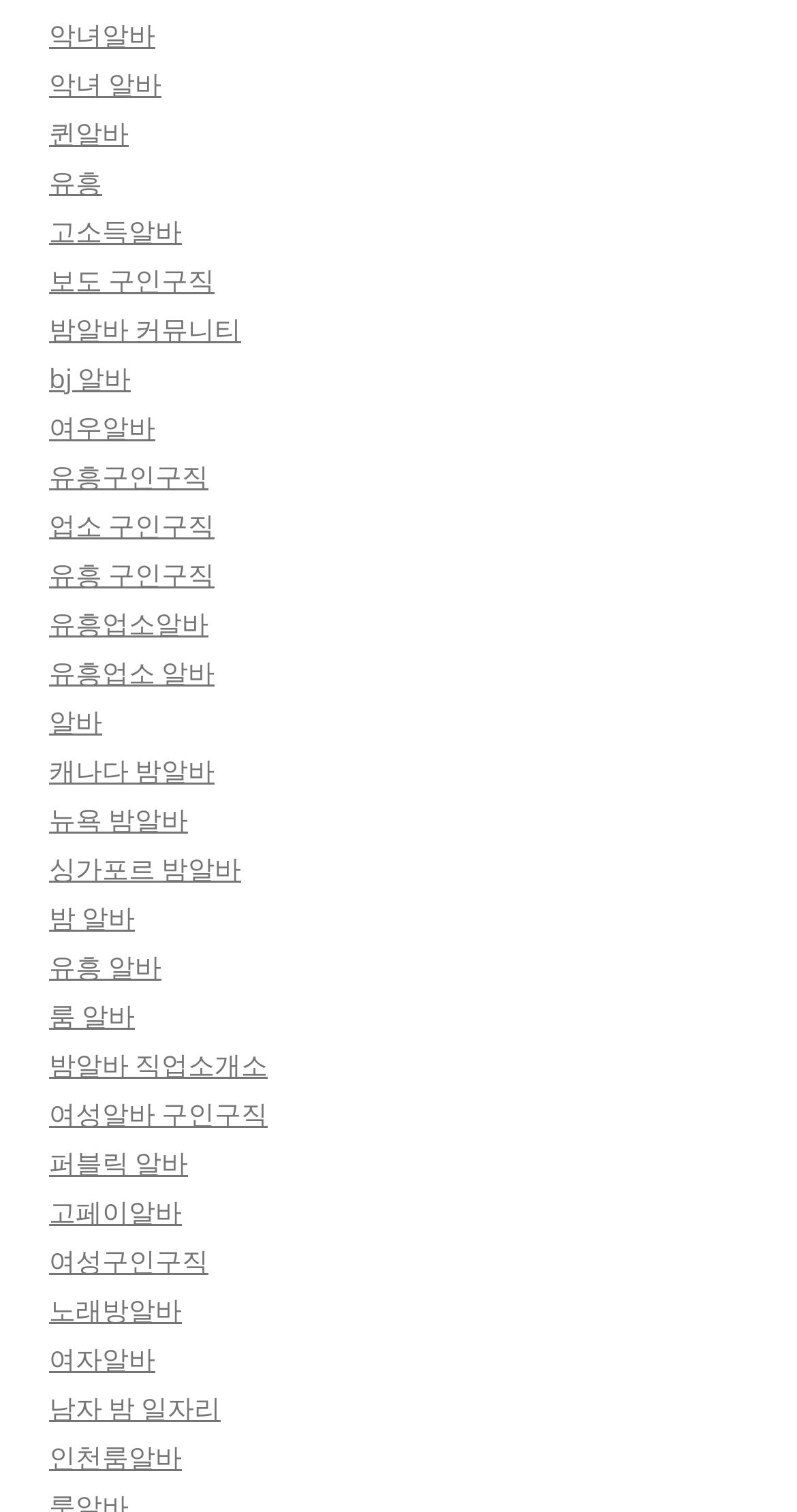Predict the bounding box of the UI element based on the description: "bj 알바". The coordinates should be four float numbers between 0 and 1, formatted as [left, top, right, bottom].

[0.062, 0.238, 0.164, 0.262]